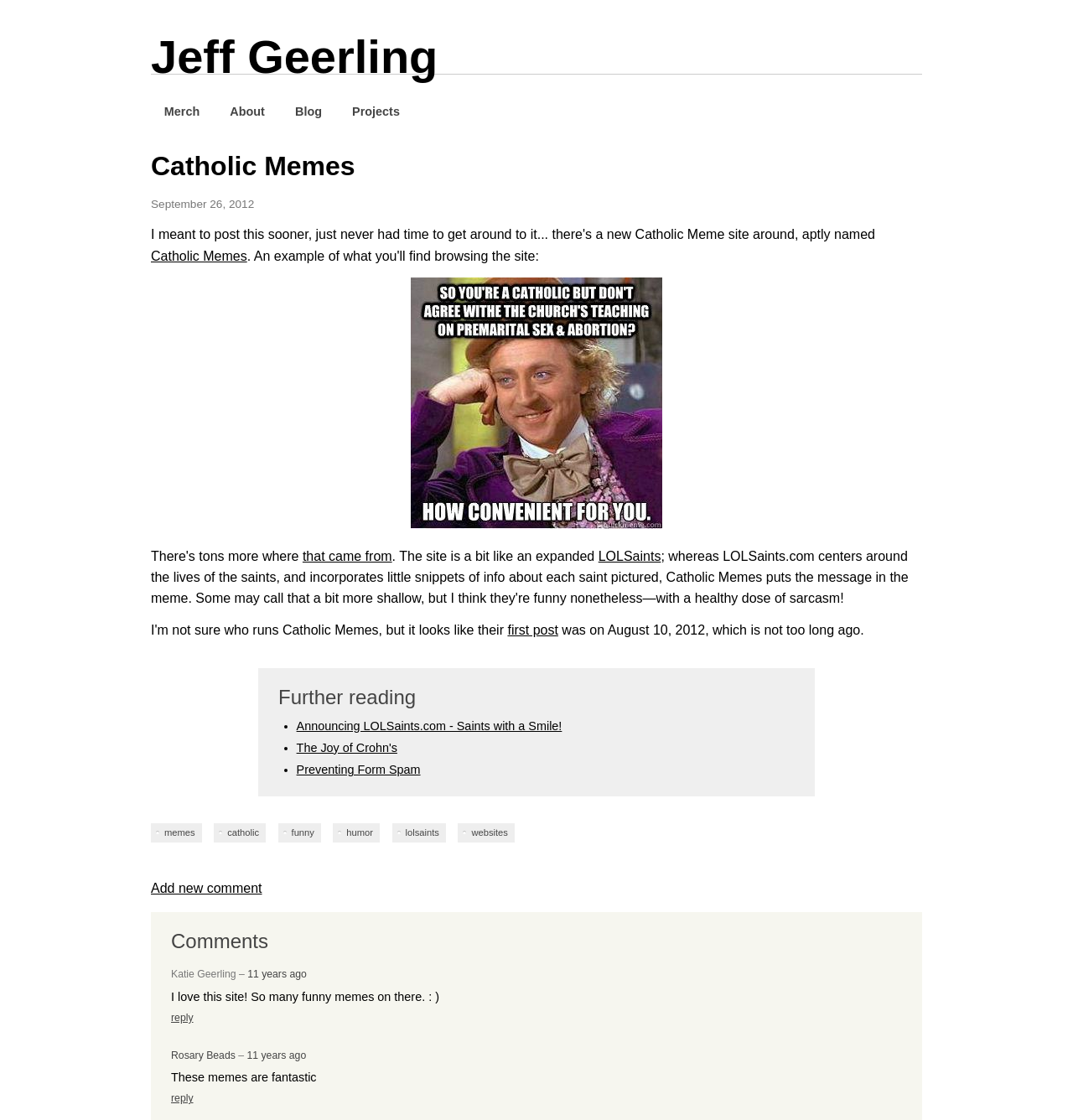With reference to the screenshot, provide a detailed response to the question below:
What is the topic of the meme shown on the webpage?

The answer can be found by looking at the image element with the text 'Wonka Meme - Catholic Meme - Church teaching' which is located in the main content area of the webpage, indicating that it is the topic of the meme shown.